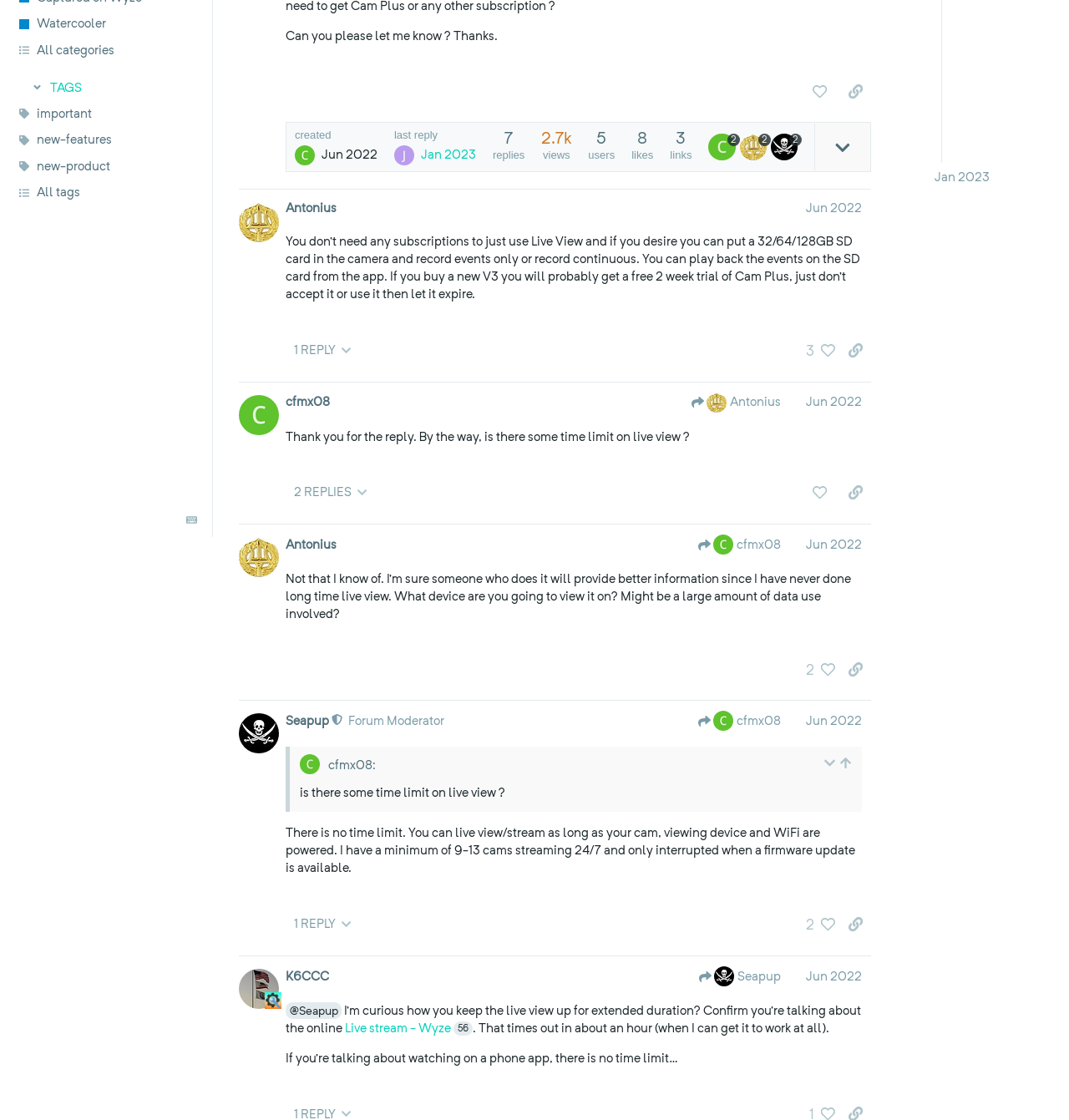Based on the element description: "Live stream - Wyze 56", identify the UI element and provide its bounding box coordinates. Use four float numbers between 0 and 1, [left, top, right, bottom].

[0.323, 0.911, 0.442, 0.925]